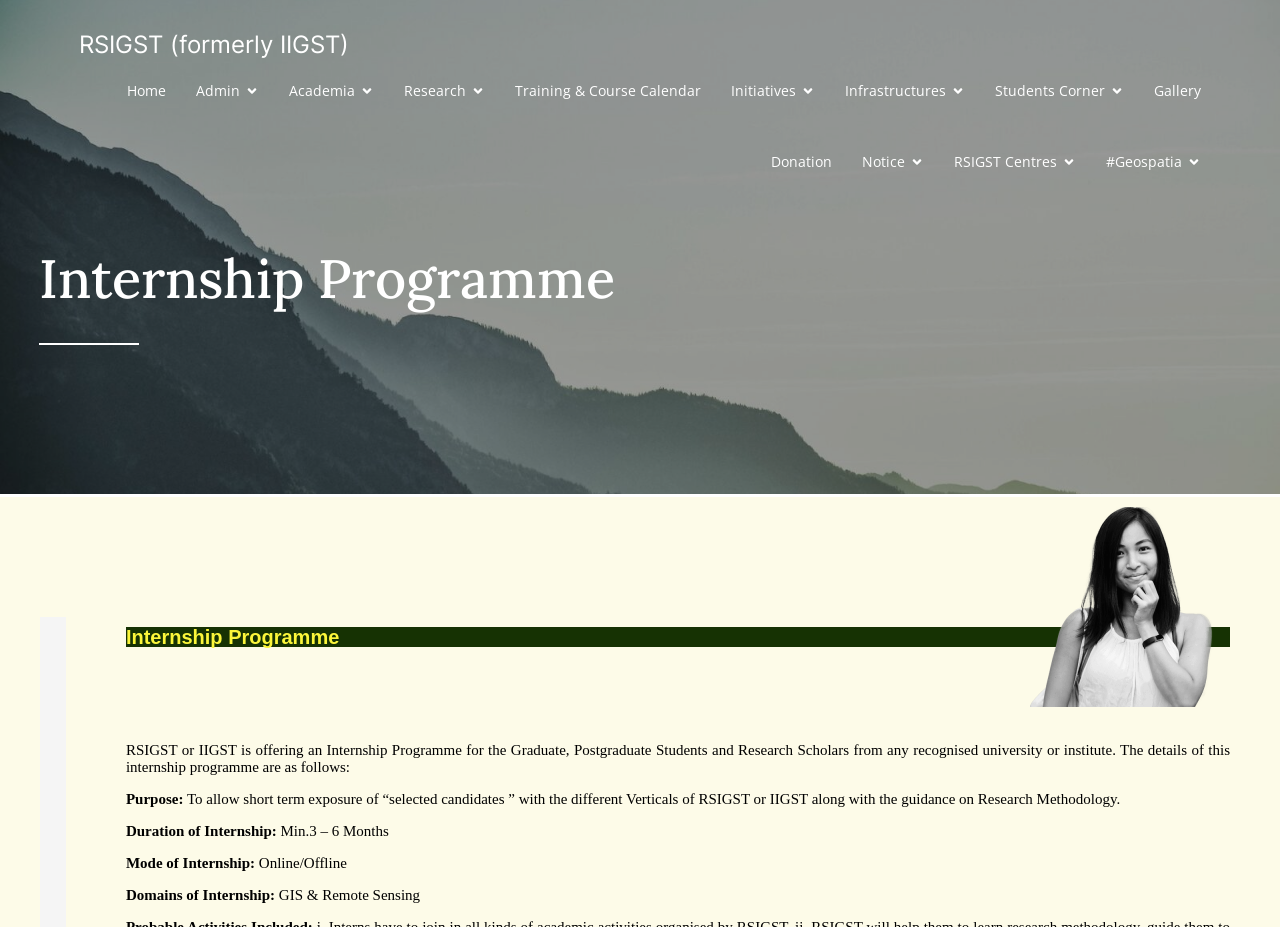Extract the bounding box coordinates of the UI element described: "Applying to Medical School". Provide the coordinates in the format [left, top, right, bottom] with values ranging from 0 to 1.

None